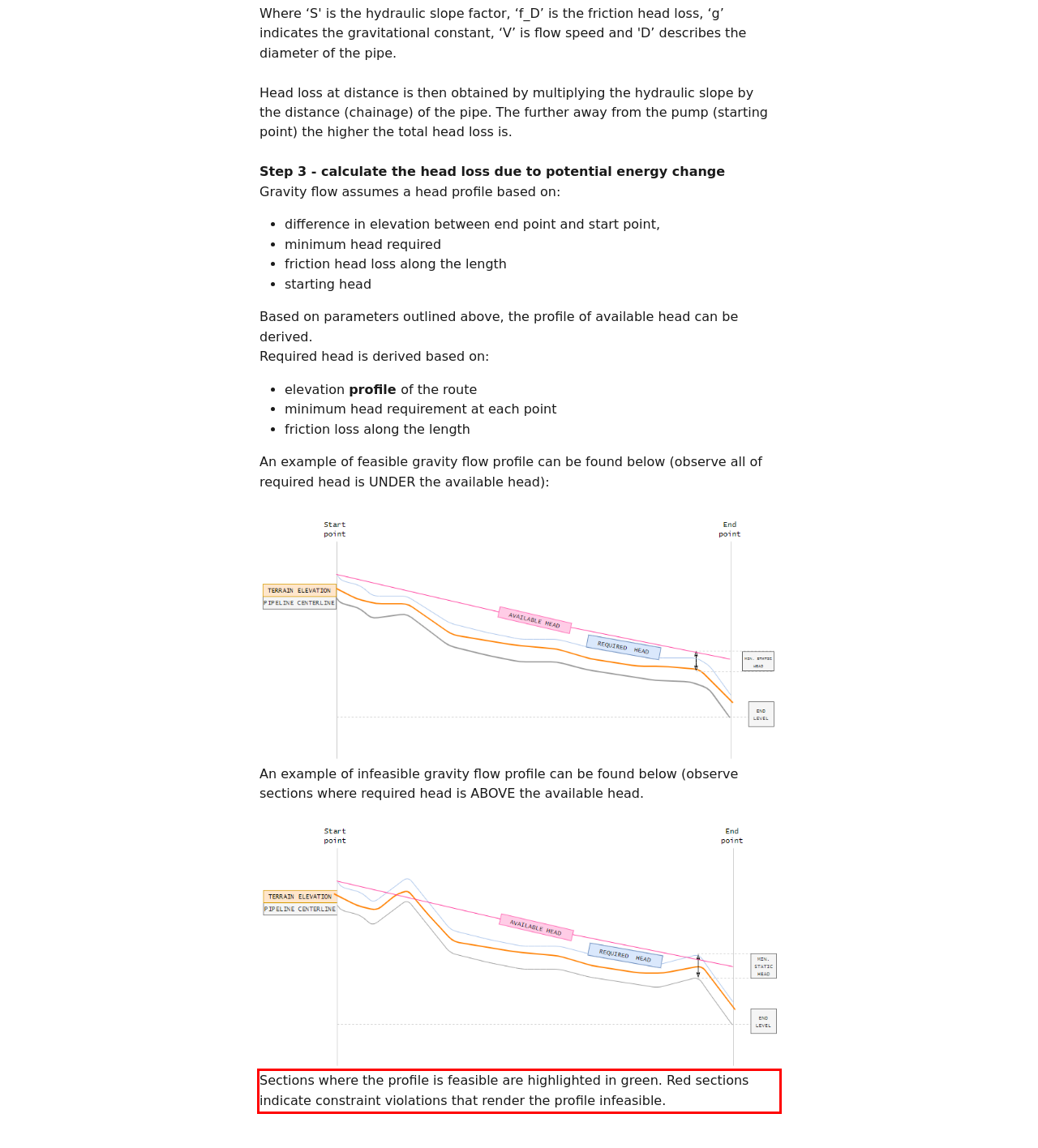From the provided screenshot, extract the text content that is enclosed within the red bounding box.

Sections where the profile is feasible are highlighted in green. Red sections indicate constraint violations that render the profile infeasible.